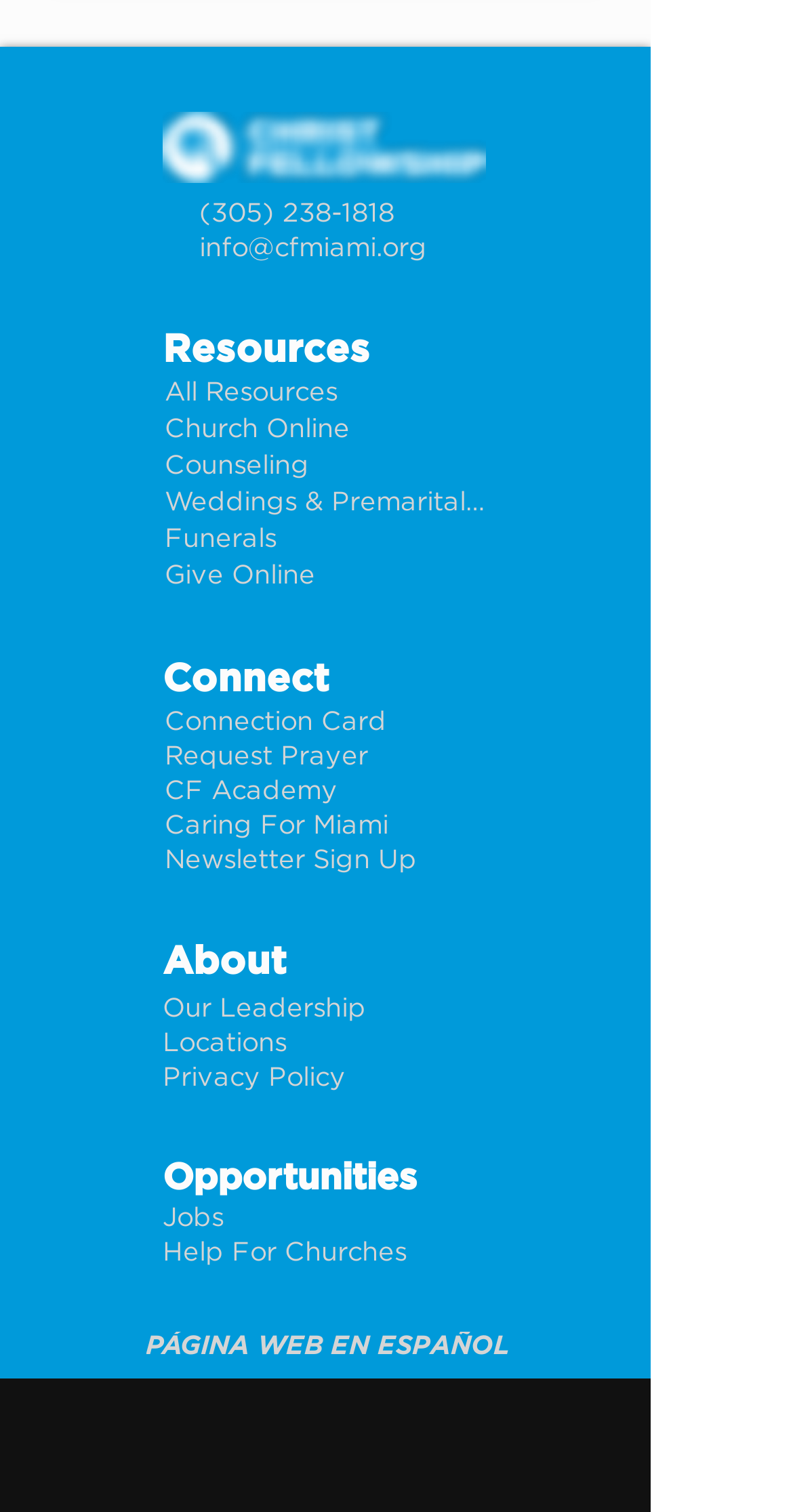Locate the bounding box coordinates of the item that should be clicked to fulfill the instruction: "Sign up for the newsletter".

[0.208, 0.558, 0.618, 0.581]